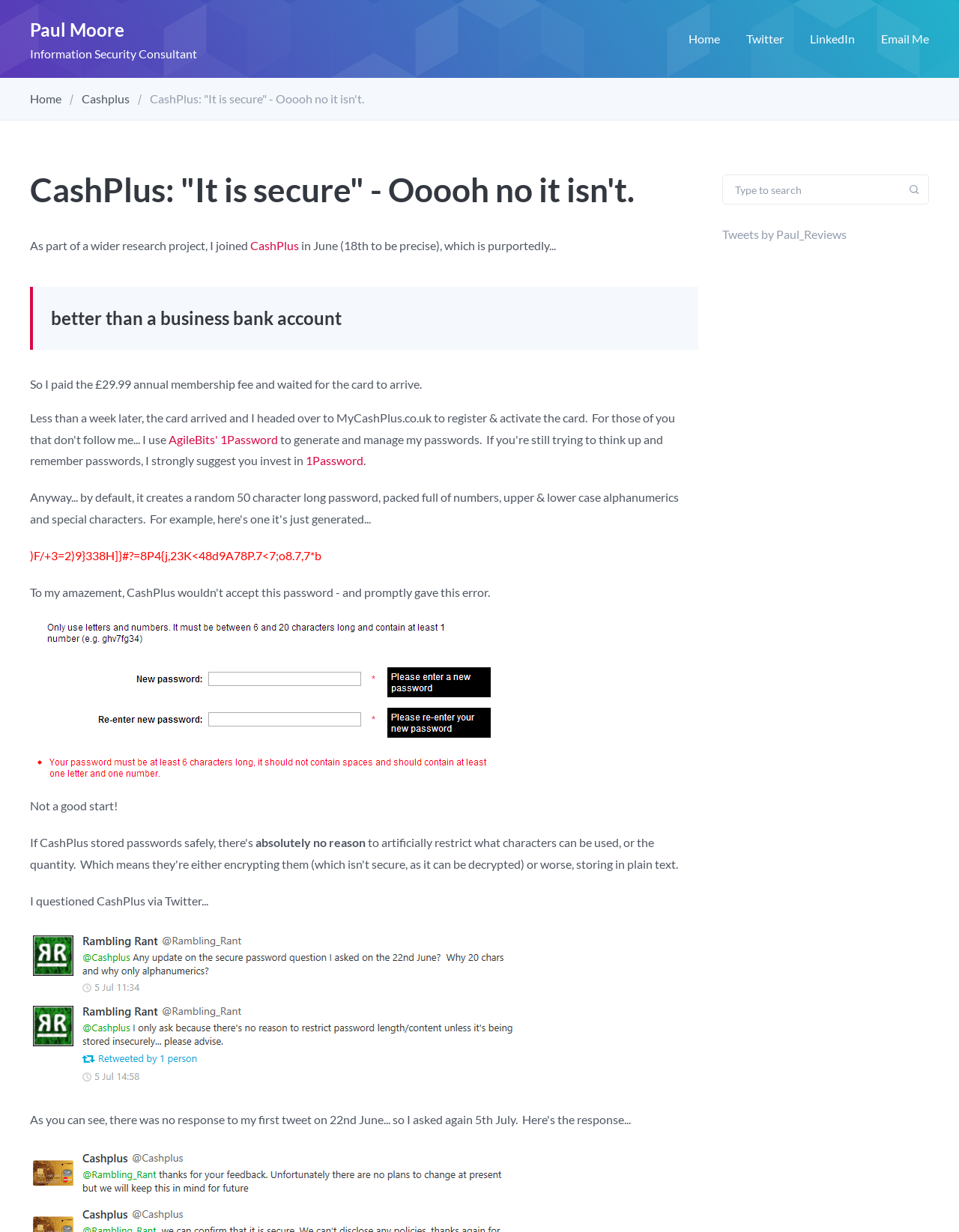Using the details from the image, please elaborate on the following question: What is the author's opinion about CashPlus?

The author's opinion about CashPlus is negative, as indicated by the text 'Not a good start!' and the overall tone of the webpage, which suggests that the author is unhappy with their experience with CashPlus.